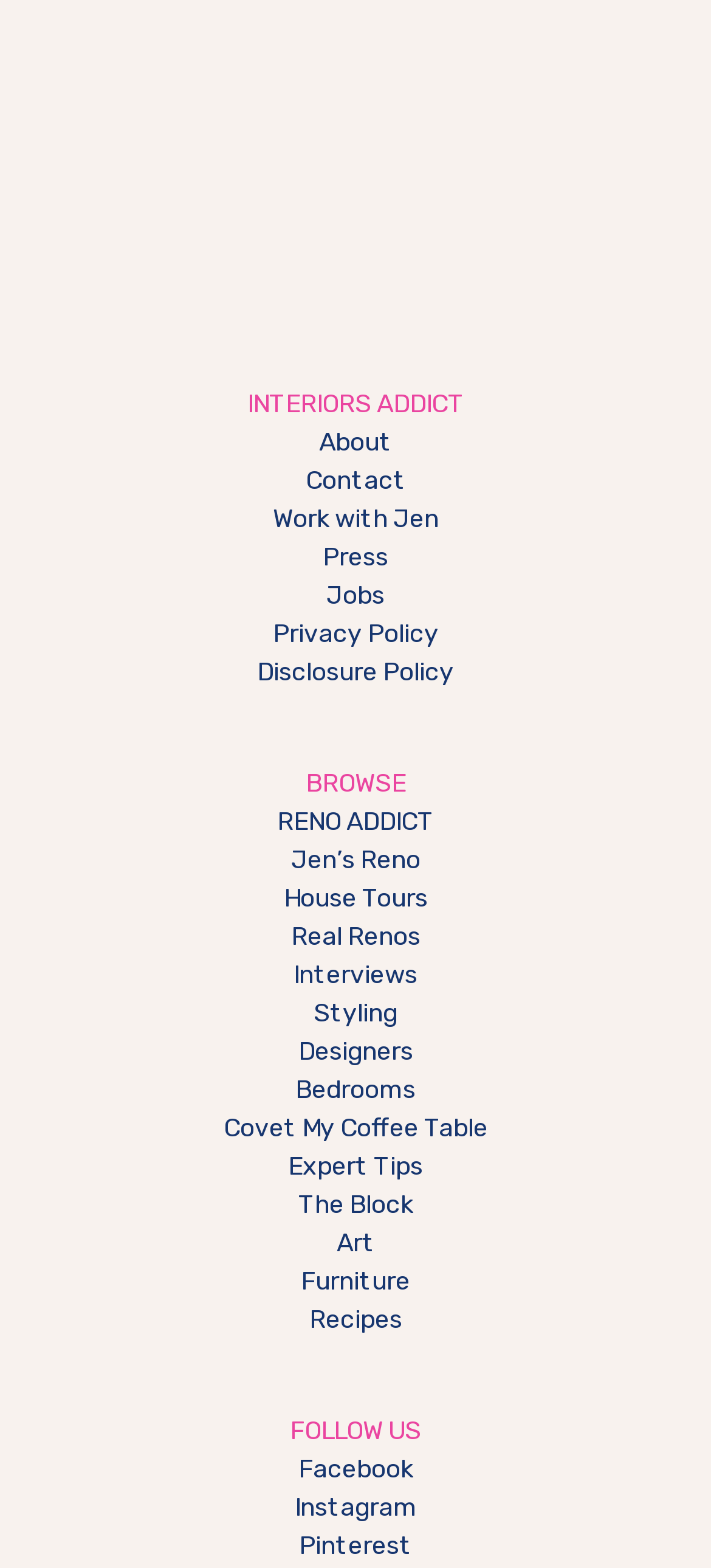Please determine the bounding box coordinates of the element's region to click in order to carry out the following instruction: "check out Expert Tips". The coordinates should be four float numbers between 0 and 1, i.e., [left, top, right, bottom].

[0.405, 0.734, 0.595, 0.754]